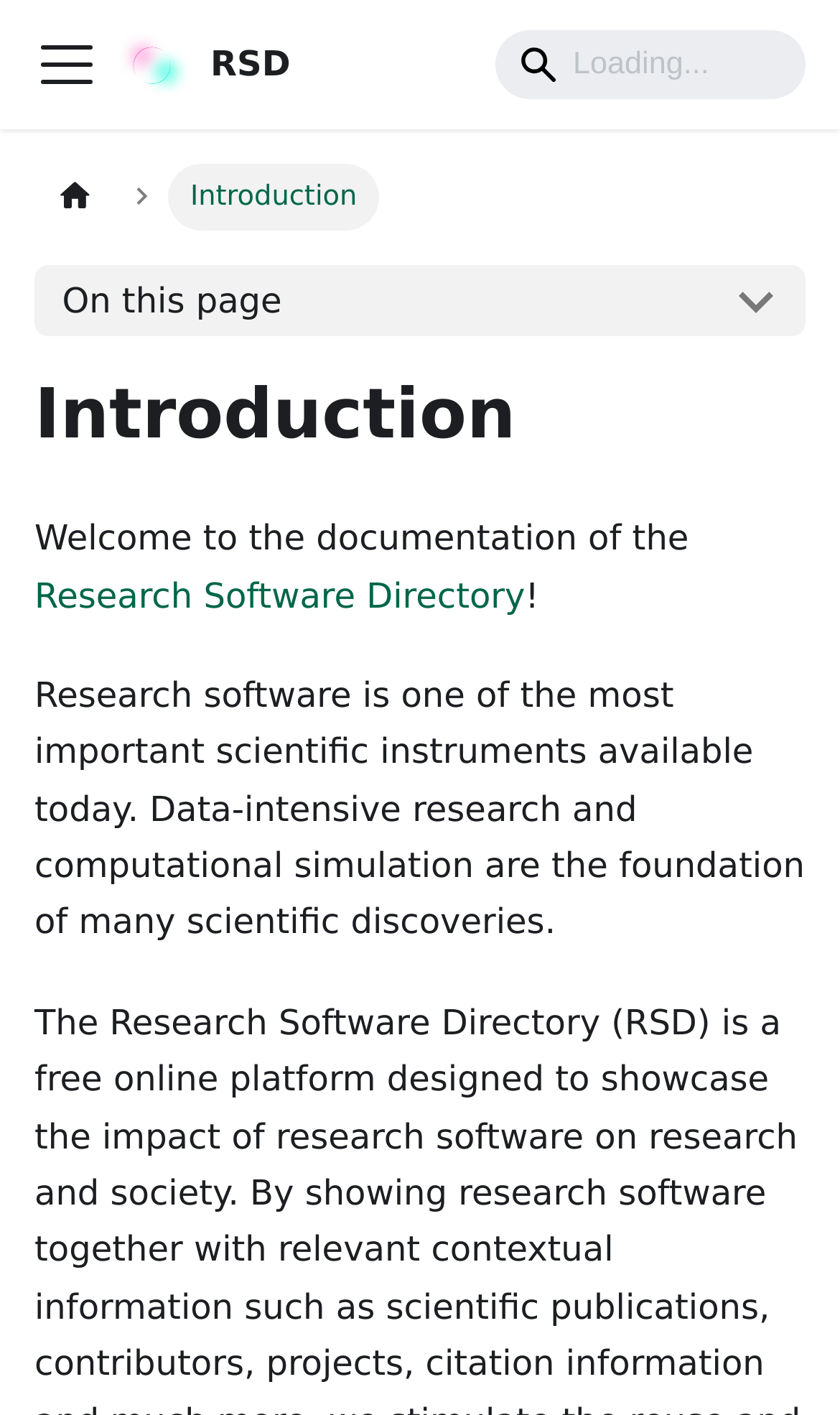Give a short answer using one word or phrase for the question:
What is the main topic of the text on the page?

Research software